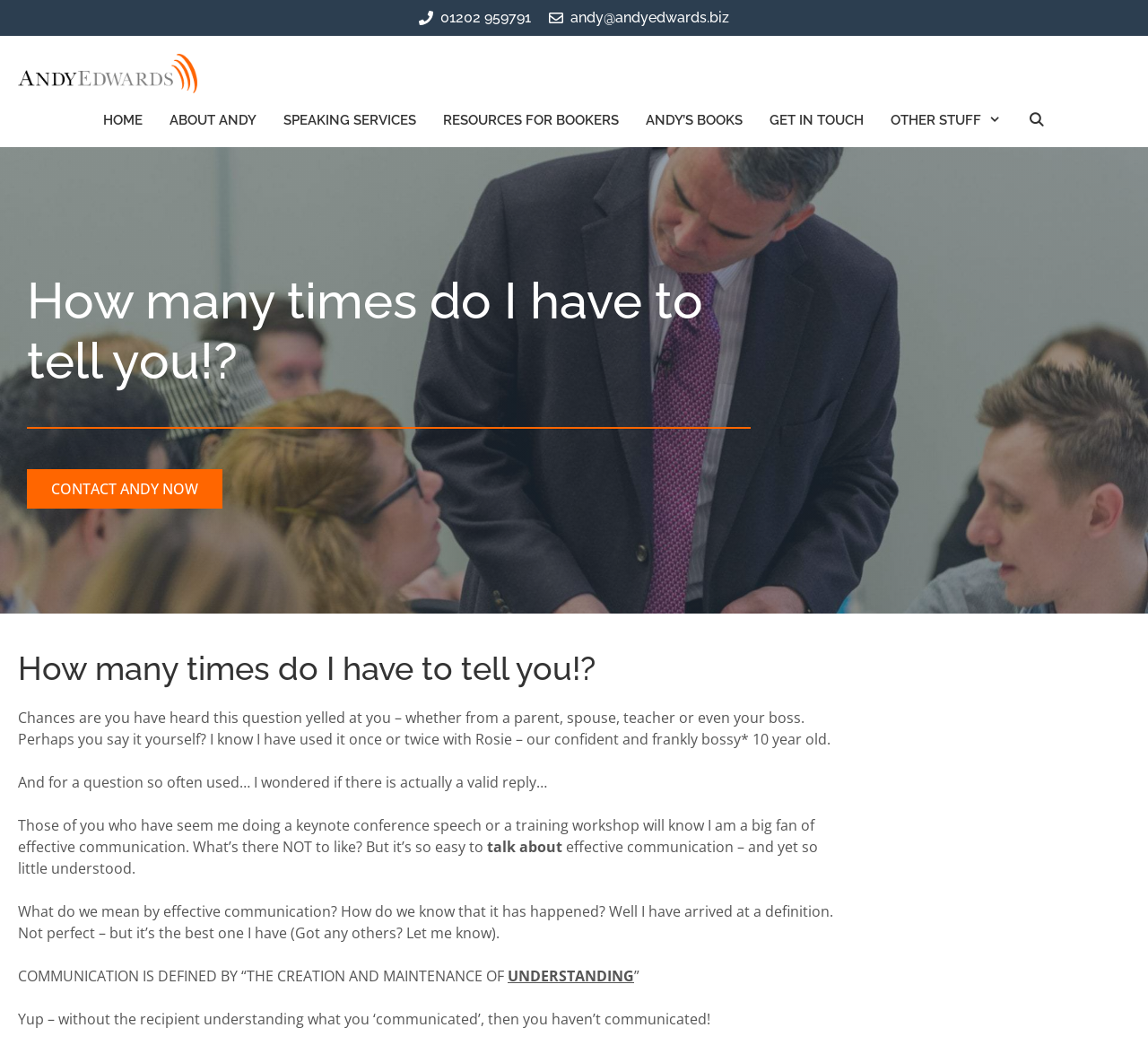Identify the bounding box coordinates of the clickable region to carry out the given instruction: "Visit Andy's homepage".

[0.016, 0.059, 0.172, 0.078]